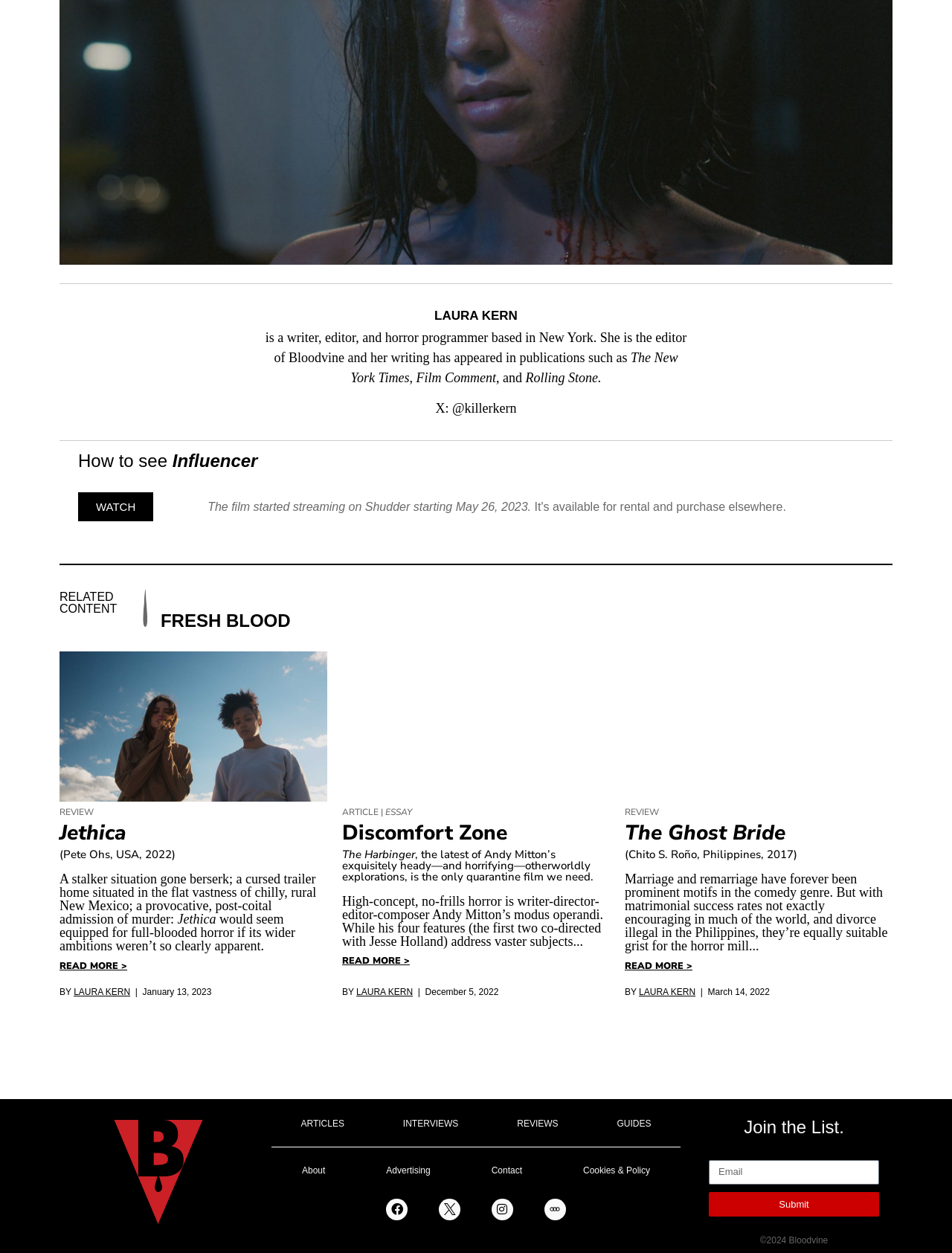Given the description of a UI element: "Waged War", identify the bounding box coordinates of the matching element in the webpage screenshot.

None